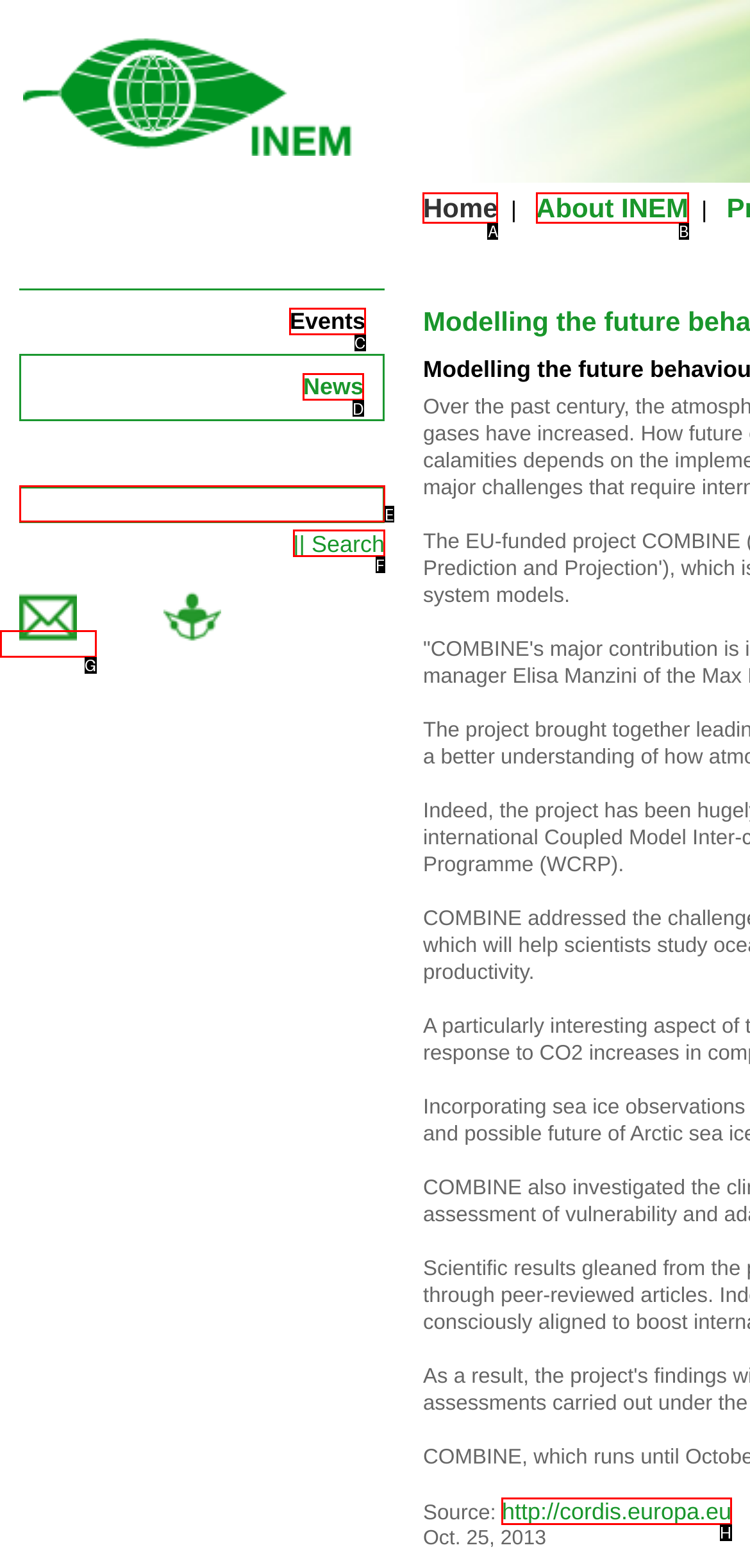Given the element description: http://cordis.europa.eu, choose the HTML element that aligns with it. Indicate your choice with the corresponding letter.

H